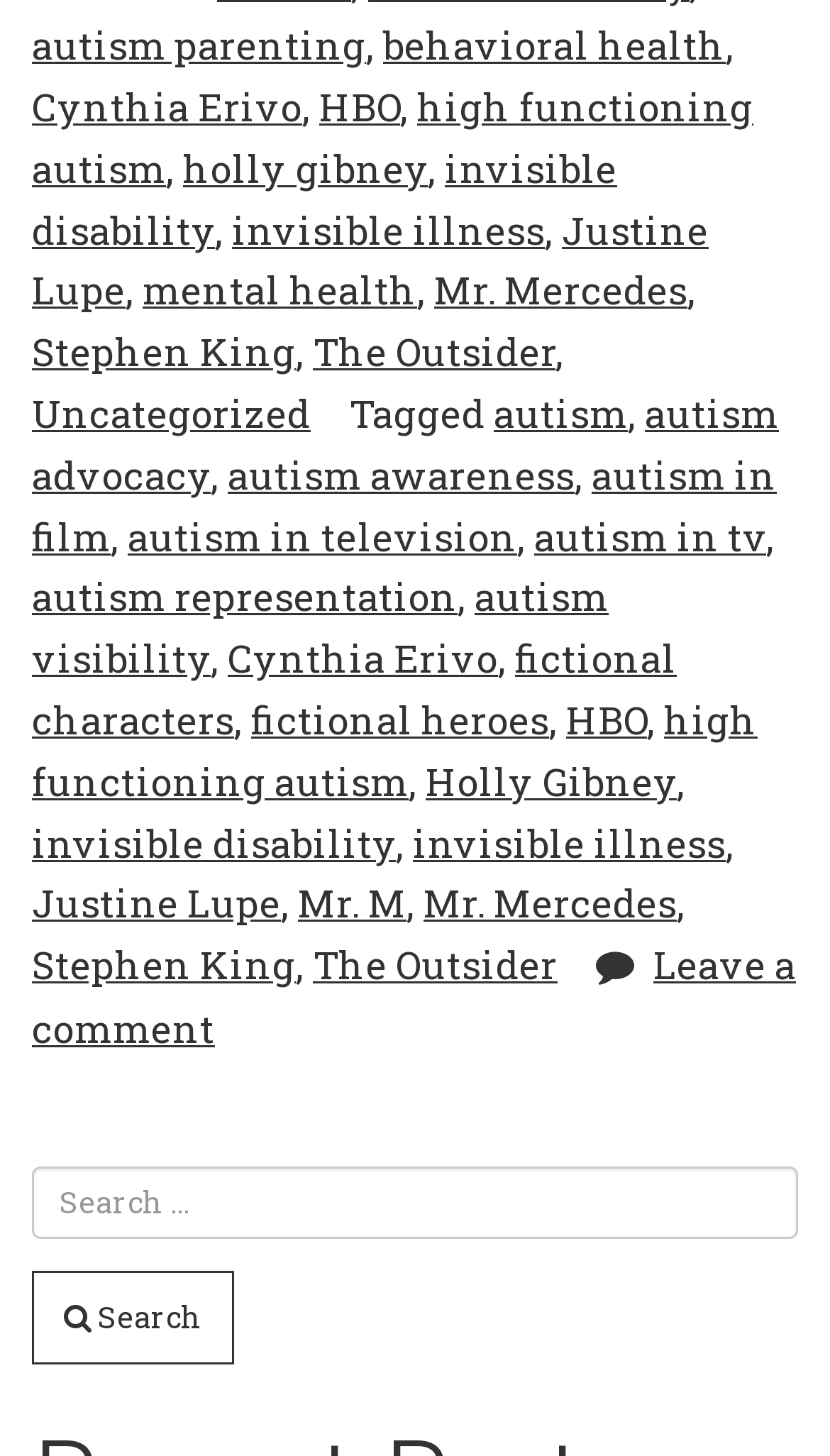Extract the bounding box for the UI element that matches this description: "Search".

[0.038, 0.873, 0.282, 0.937]